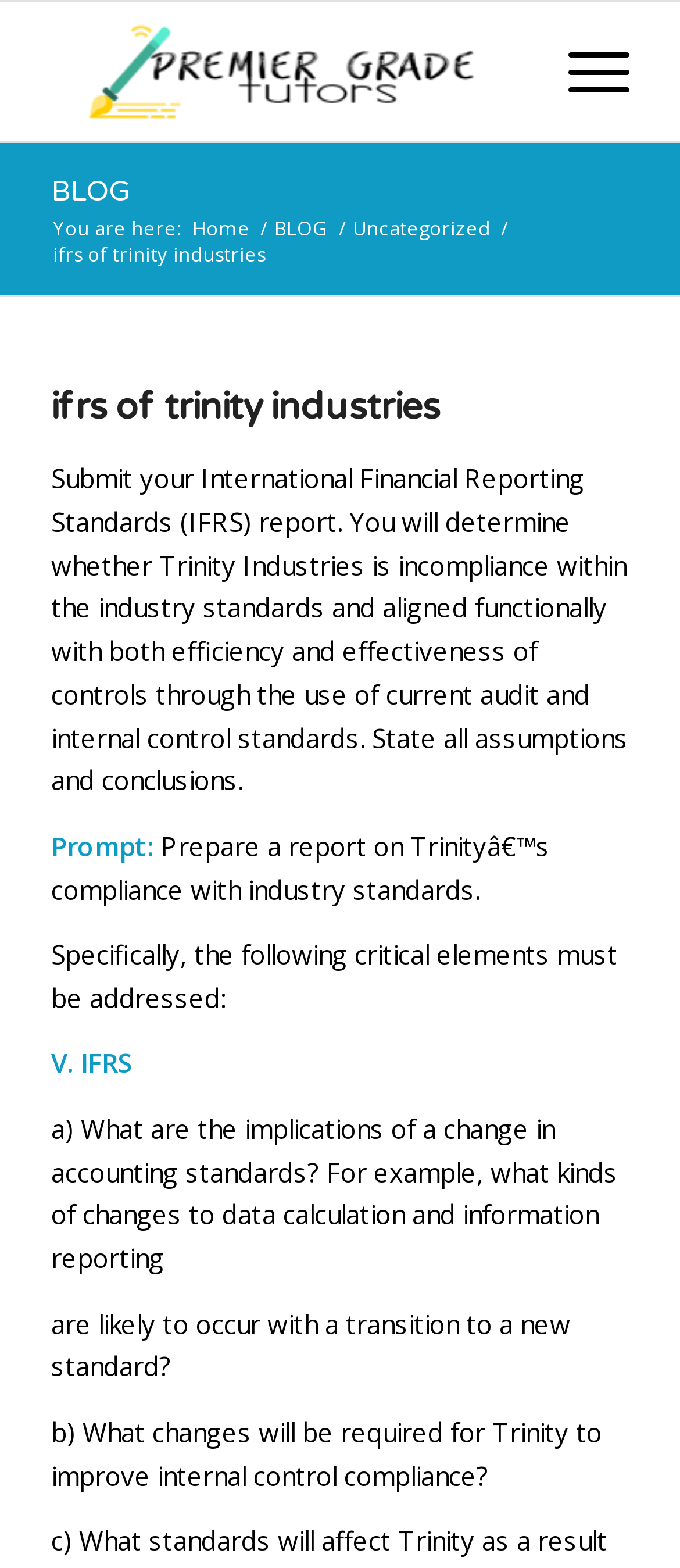Please look at the image and answer the question with a detailed explanation: What is the critical element V mentioned in the report?

The critical element V mentioned in the report is IFRS, which stands for International Financial Reporting Standards. This is mentioned in the webpage's main content area, specifically in the section that outlines the critical elements that must be addressed in the report.